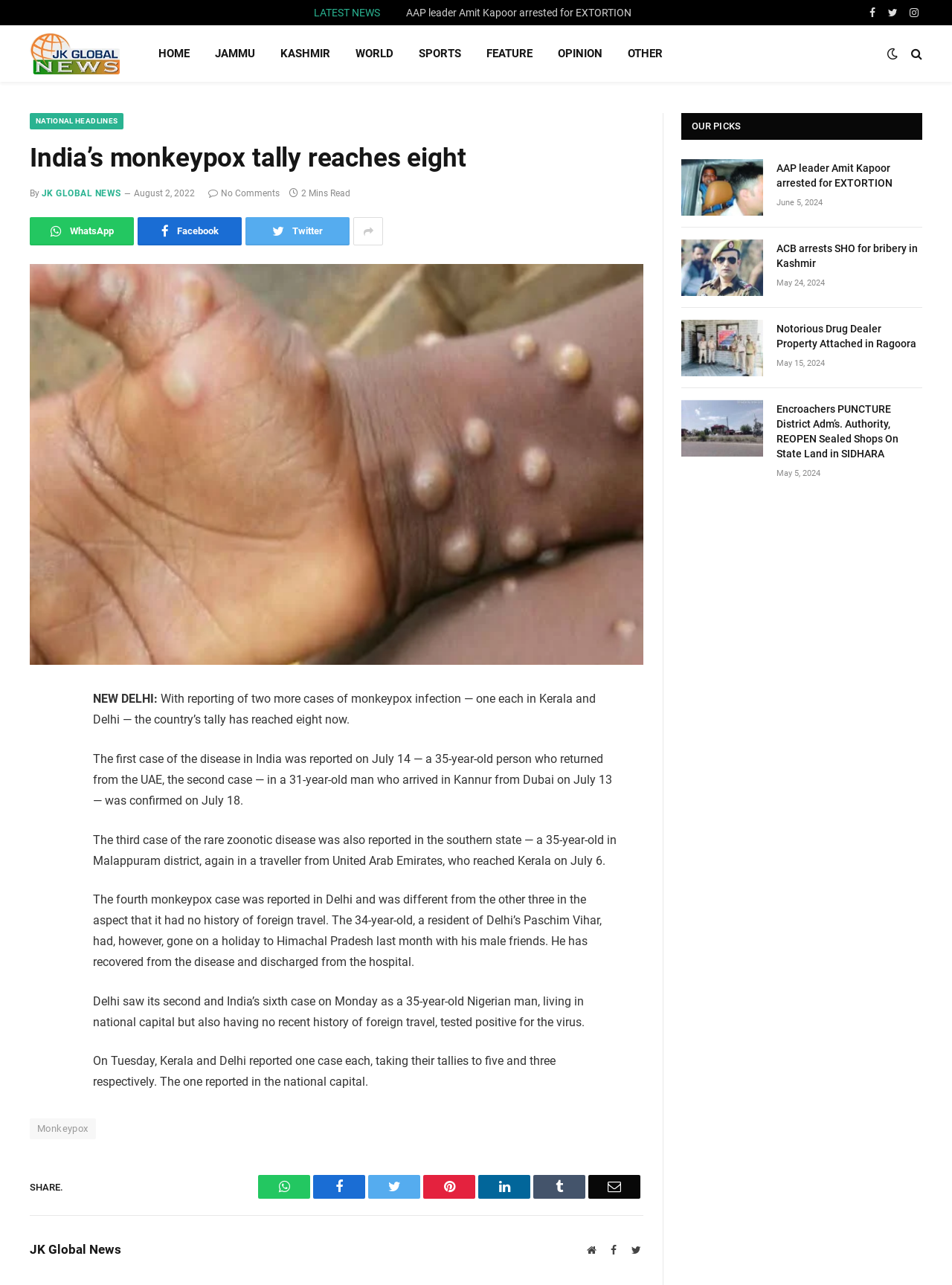What is the topic of the article in the 'OUR PICKS' section?
Answer the question with a single word or phrase derived from the image.

AAP leader Amit Kapoor arrested for EXTORTION